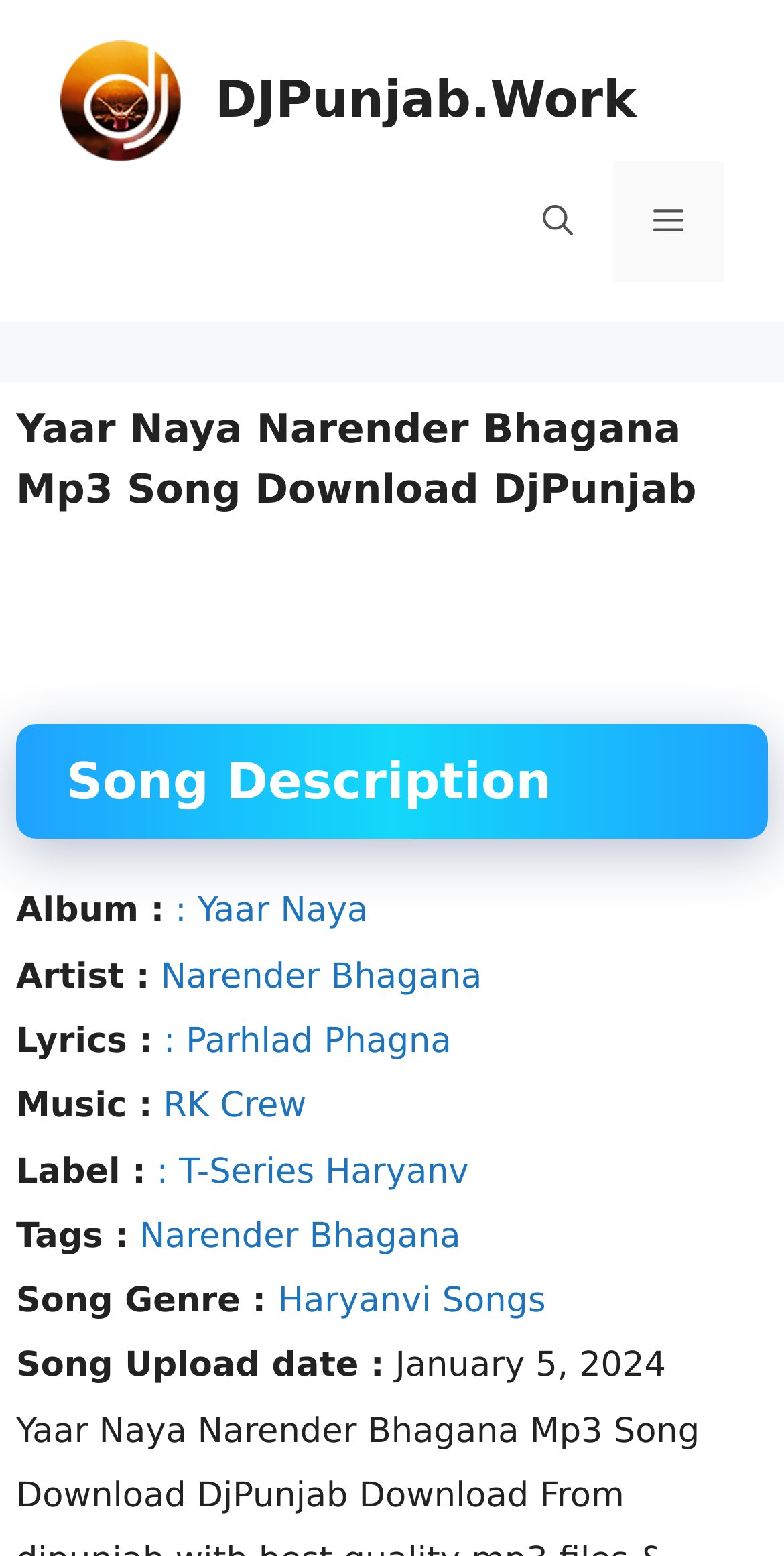Provide a brief response to the question below using a single word or phrase: 
Who is the singer of the song?

Narender Bhagana